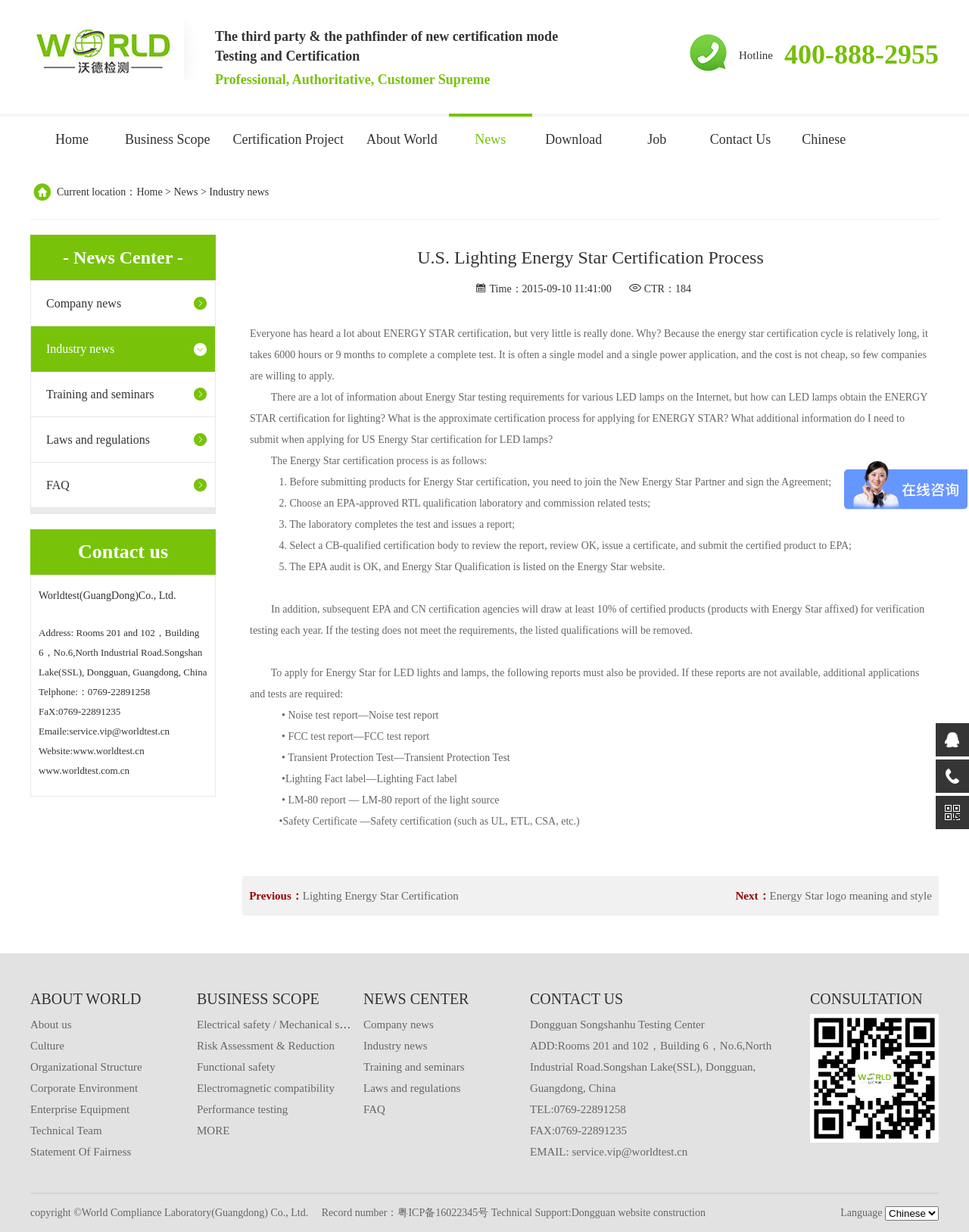What is the purpose of the Energy Star certification?
Carefully examine the image and provide a detailed answer to the question.

The purpose of the Energy Star certification is inferred from the content of the webpage, which explains the process of obtaining Energy Star certification for LED lamps and the requirements for certification. The certification is intended to identify energy-efficient products.